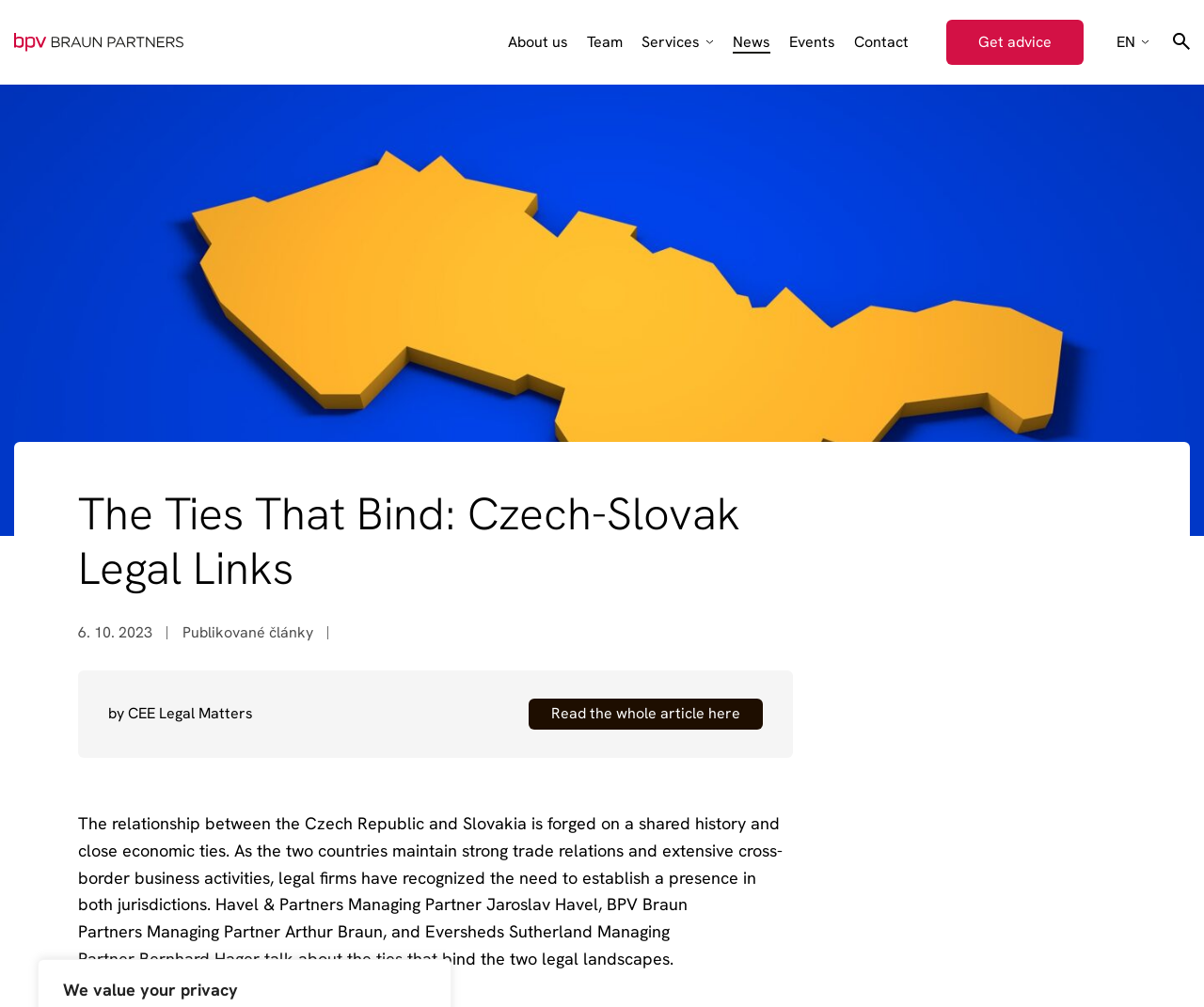Please mark the clickable region by giving the bounding box coordinates needed to complete this instruction: "Search for something".

[0.881, 0.097, 0.959, 0.143]